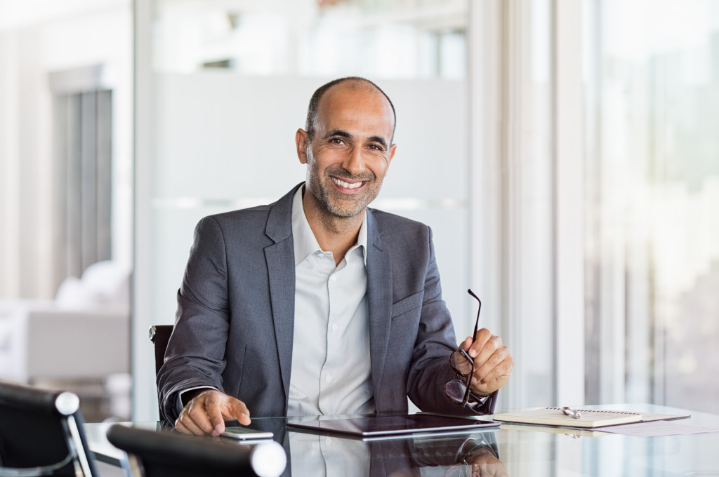What is the color of the man's suit?
Refer to the image and answer the question using a single word or phrase.

grey